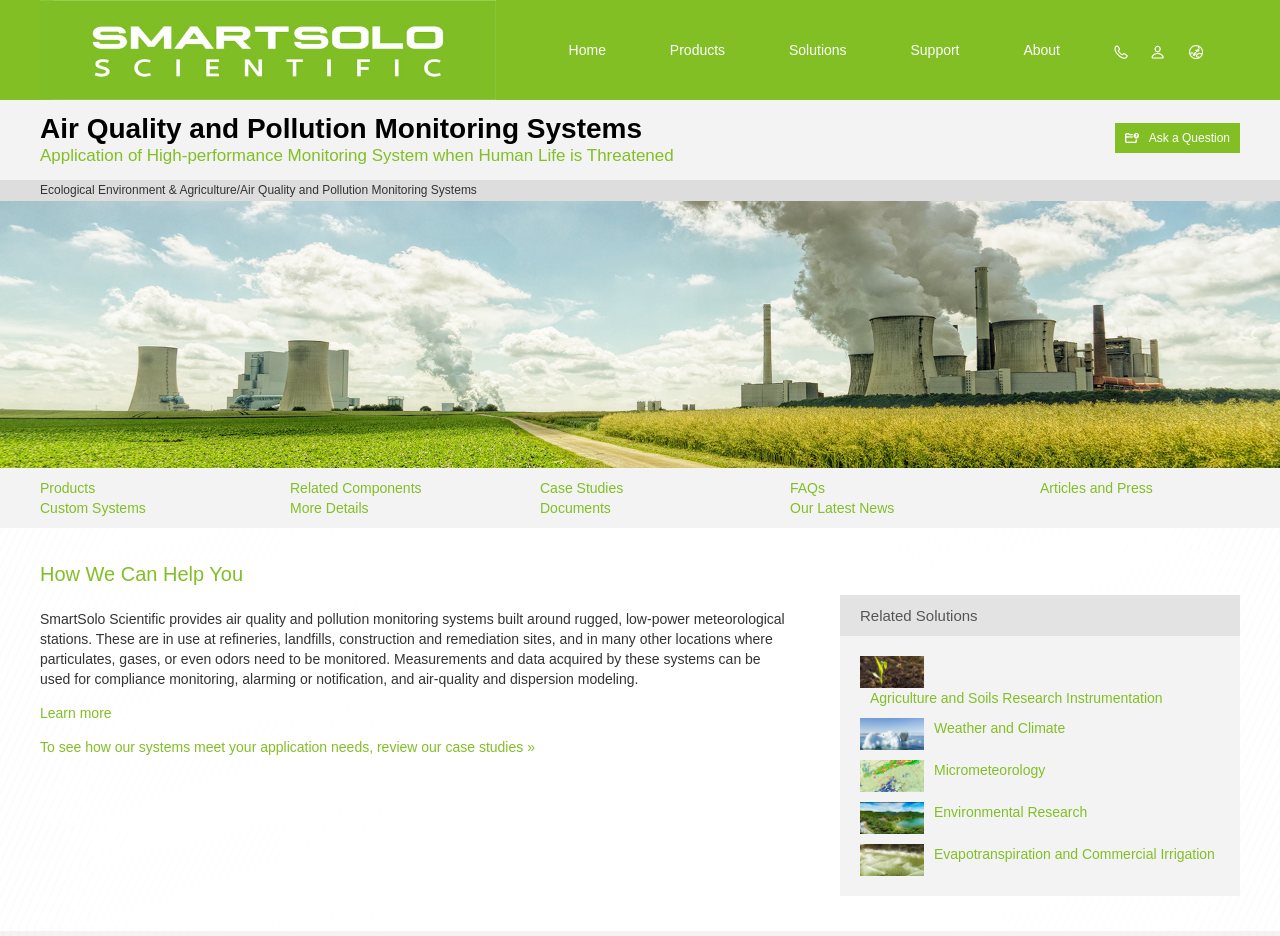Please find the bounding box coordinates of the element that needs to be clicked to perform the following instruction: "Click on the Agriculture and Soils Research Instrumentation link". The bounding box coordinates should be four float numbers between 0 and 1, represented as [left, top, right, bottom].

[0.68, 0.737, 0.908, 0.754]